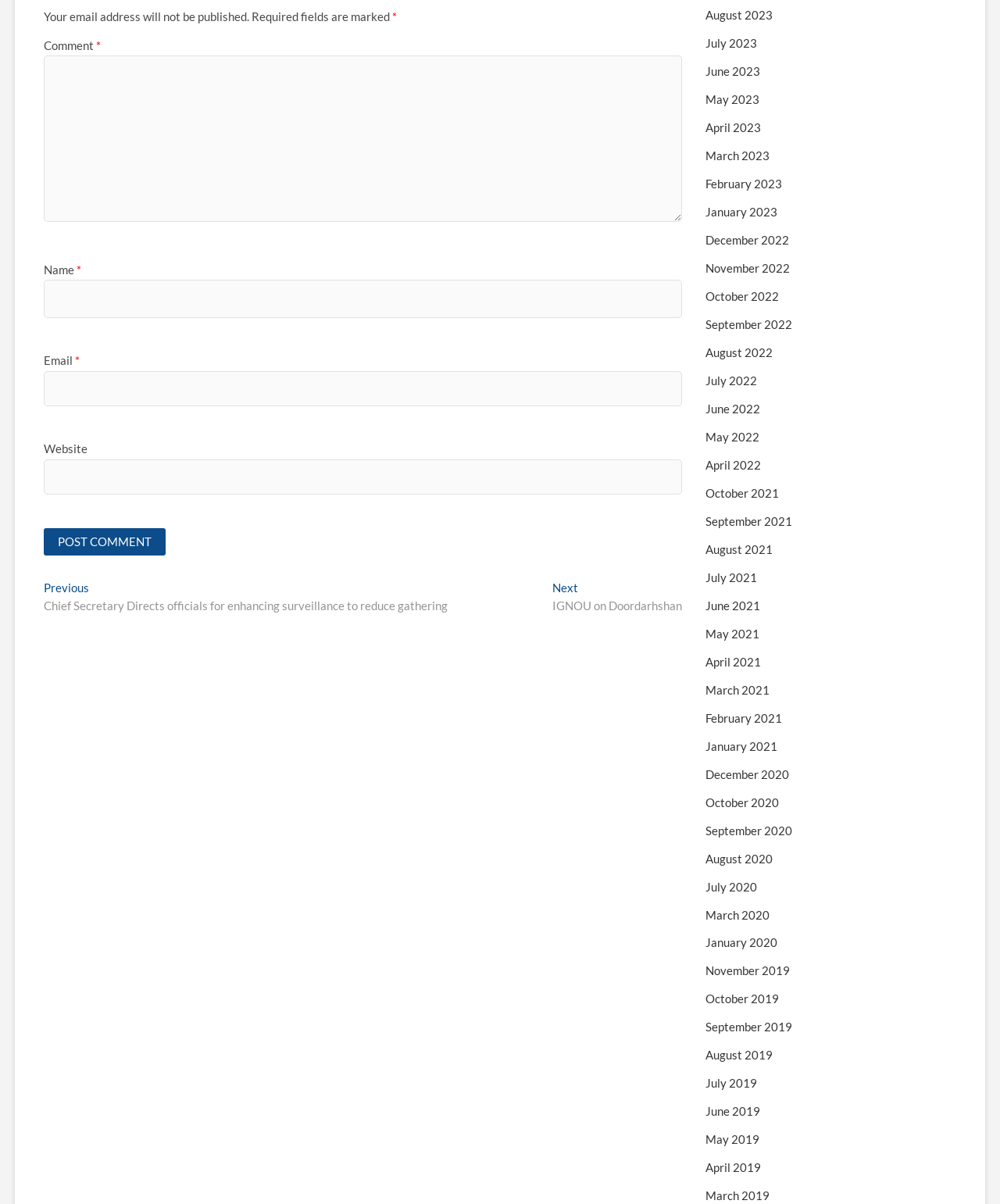Using the given element description, provide the bounding box coordinates (top-left x, top-left y, bottom-right x, bottom-right y) for the corresponding UI element in the screenshot: parent_node: Website name="url"

[0.044, 0.382, 0.682, 0.411]